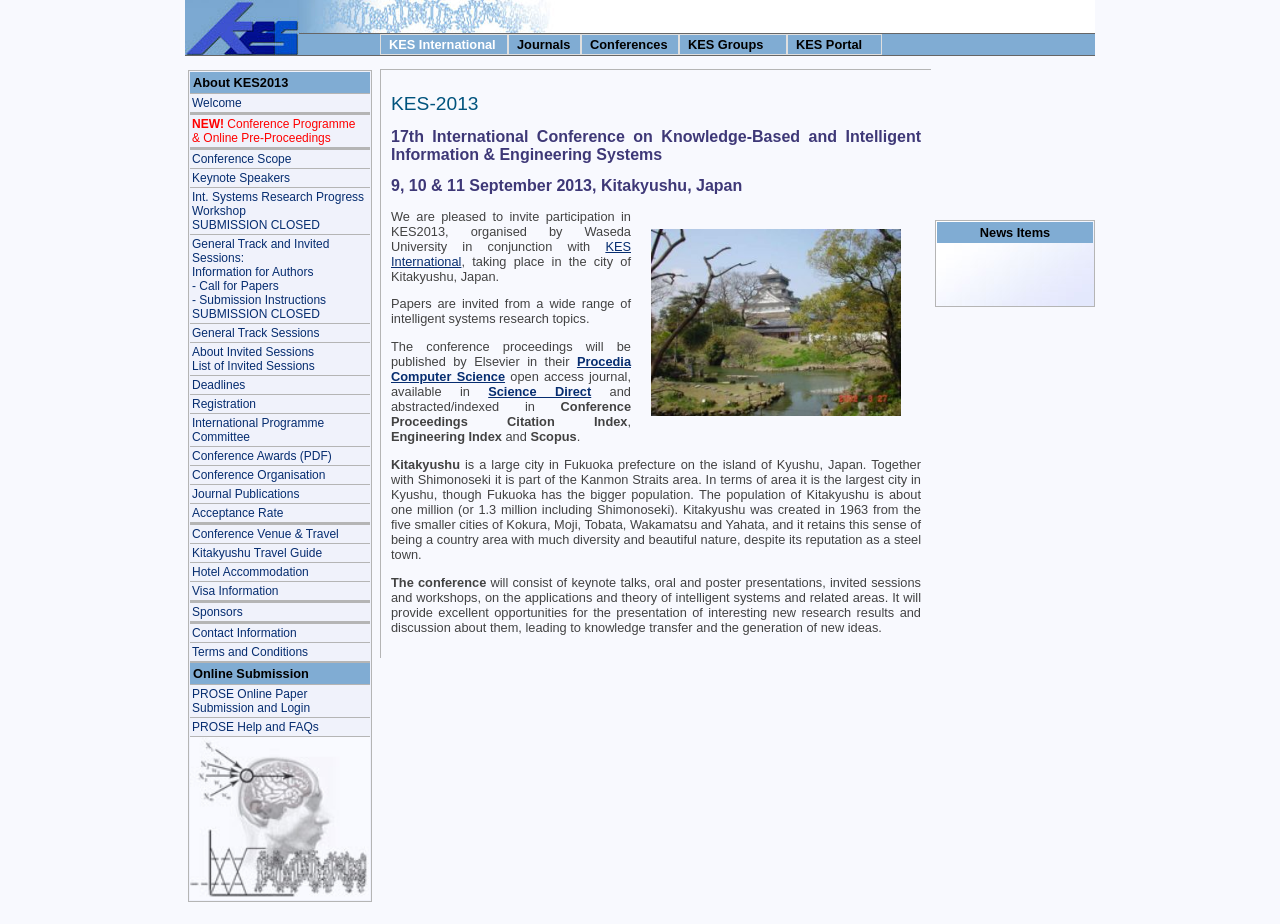Show the bounding box coordinates of the element that should be clicked to complete the task: "Get help from 'PROSE Help and FAQs'".

[0.15, 0.779, 0.249, 0.794]